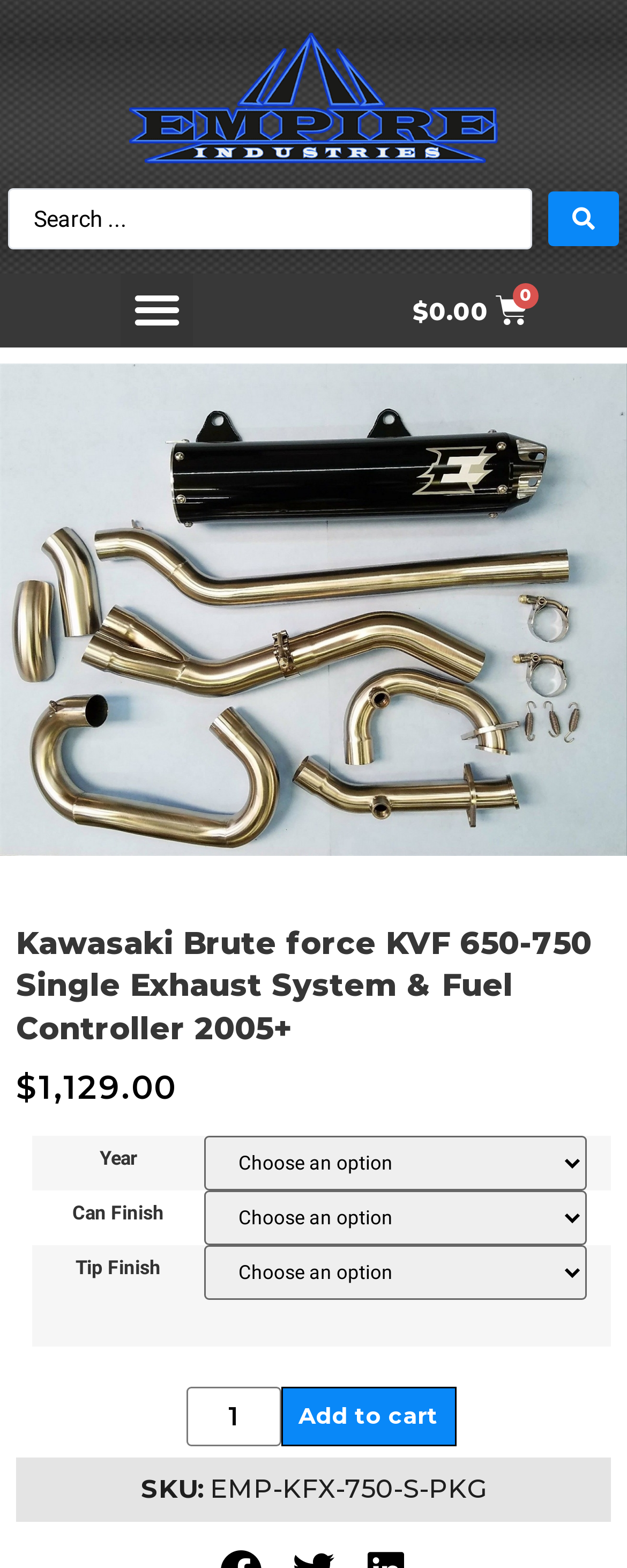What is the price of the Kawasaki Brute Force KVF 650-750 Single Exhaust System & Fuel Controller?
Provide a thorough and detailed answer to the question.

I found the price by looking at the text next to the dollar sign, which is located below the product image and above the 'Year' dropdown menu.